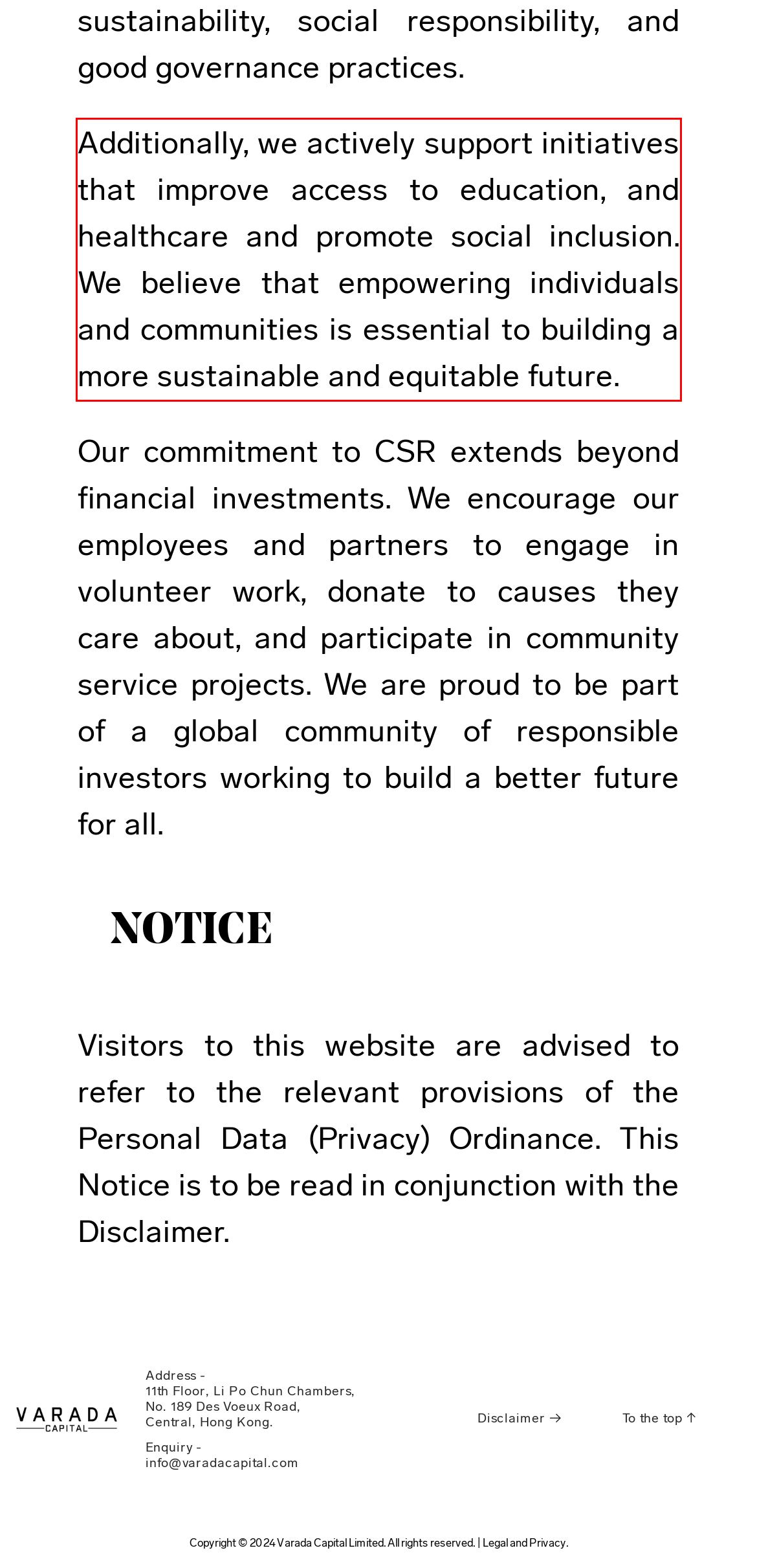You are presented with a screenshot containing a red rectangle. Extract the text found inside this red bounding box.

Additionally, we actively support initiatives that improve access to education, and healthcare and promote social inclusion. We believe that empowering individuals and communities is essential to building a more sustainable and equitable future.